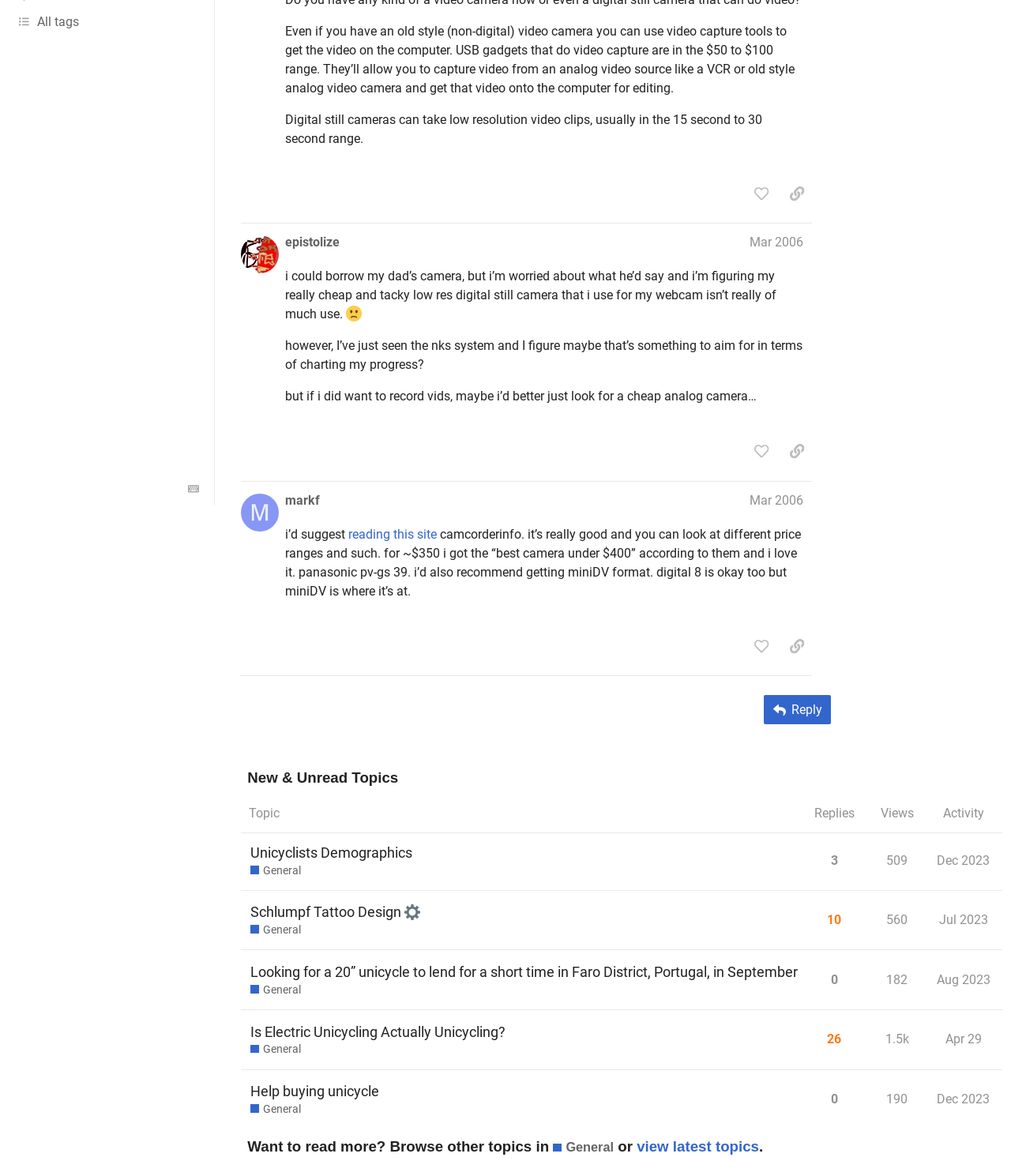Bounding box coordinates should be provided in the format (top-left x, top-left y, bottom-right x, bottom-right y) with all values between 0 and 1. Identify the bounding box for this UI element: Mar 2006

[0.741, 0.199, 0.794, 0.212]